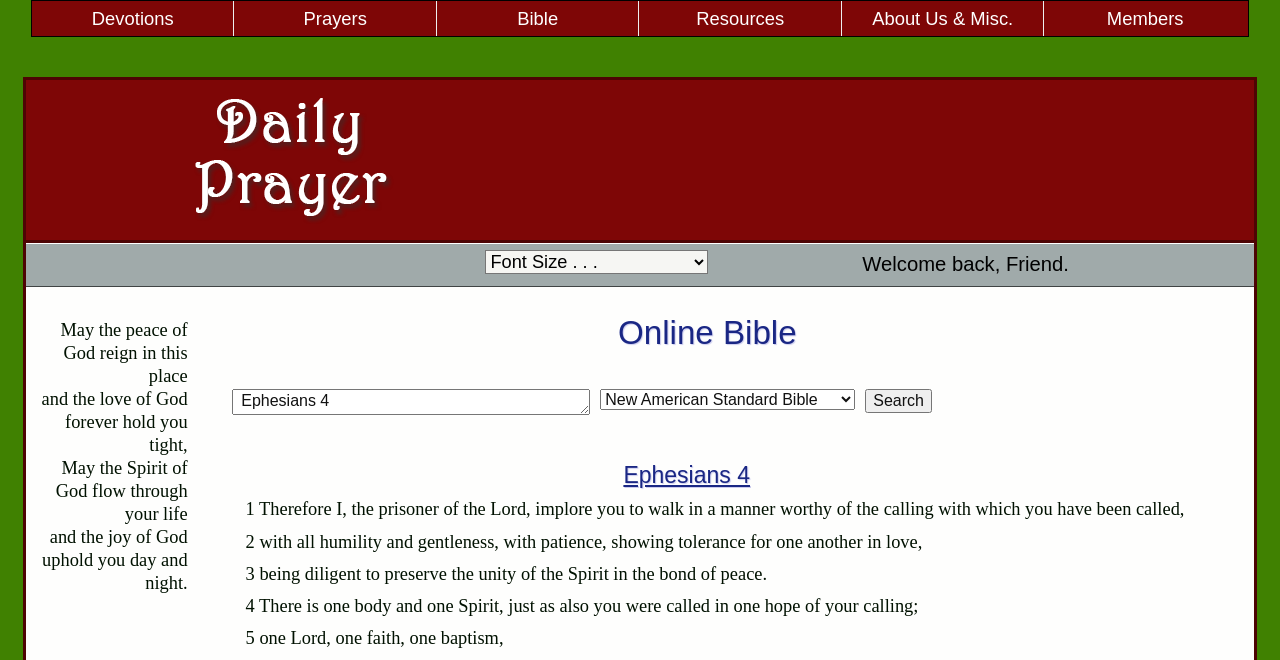Please determine the bounding box coordinates for the element that should be clicked to follow these instructions: "Search for a Bible verse".

[0.676, 0.59, 0.728, 0.626]